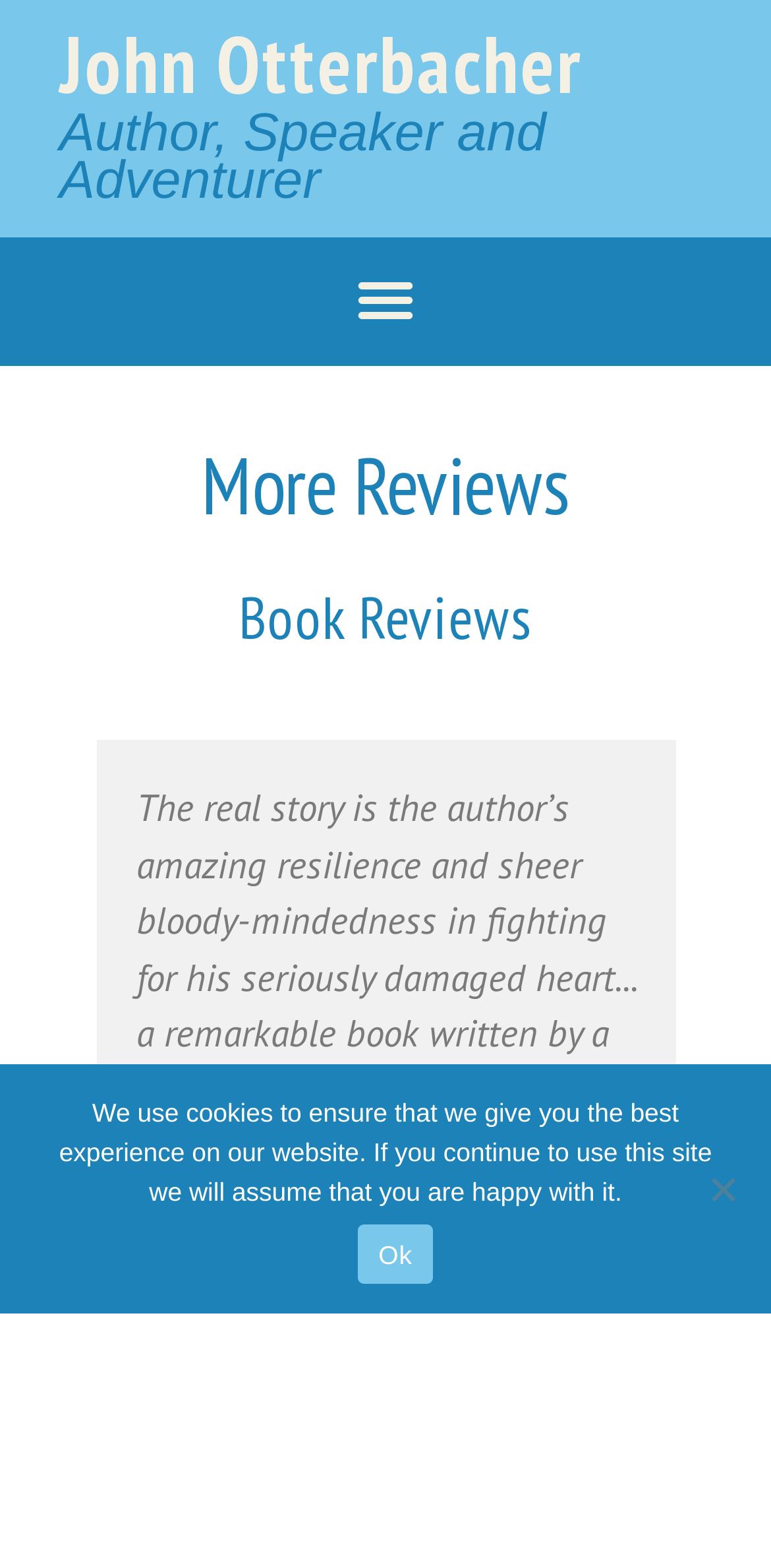What is John Otterbacher's occupation?
Ensure your answer is thorough and detailed.

Based on the StaticText element 'Author, Speaker and Adventurer' at the top of the webpage, it can be inferred that John Otterbacher is an author, speaker, and adventurer.